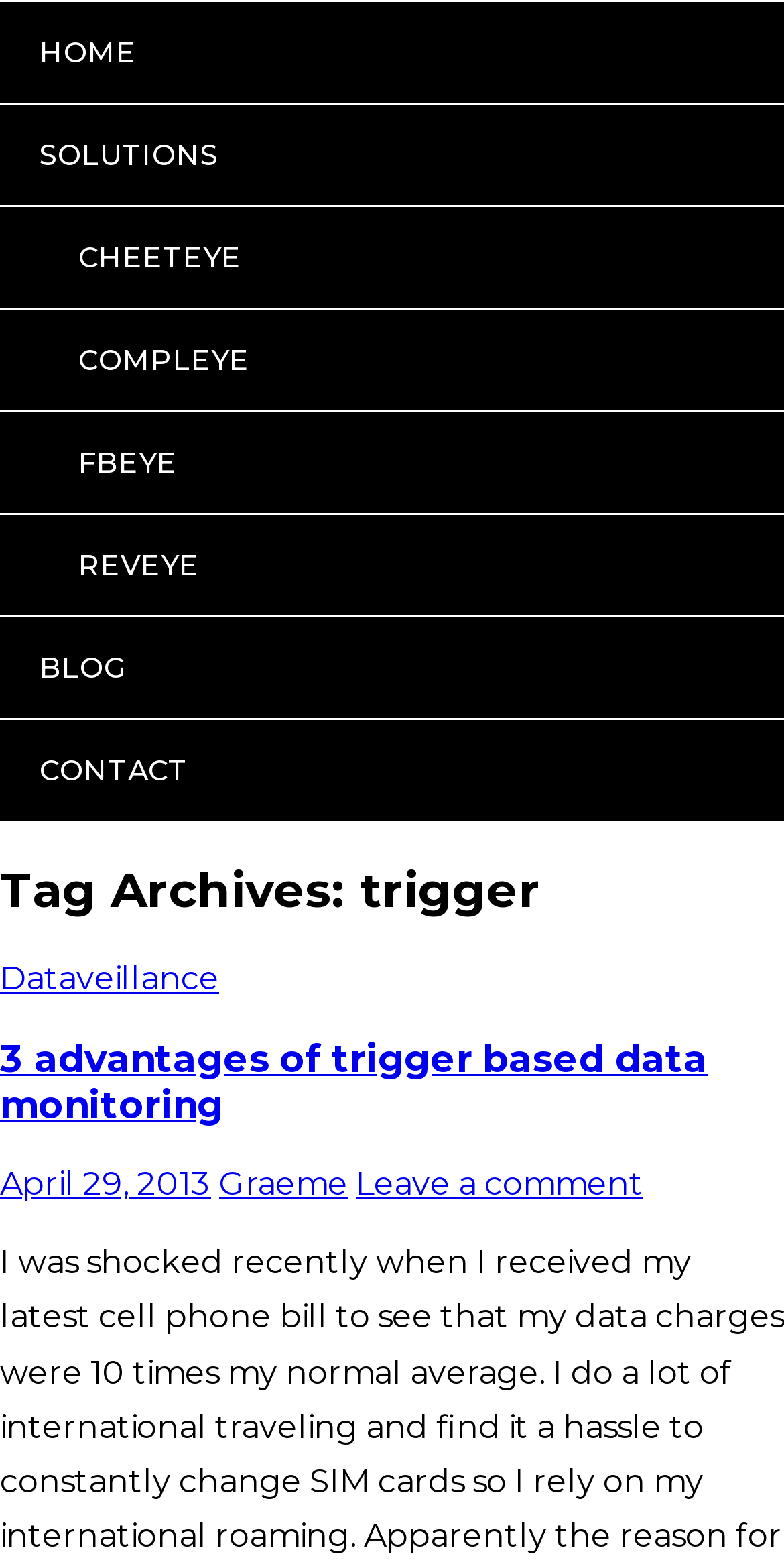Identify the bounding box coordinates of the clickable region required to complete the instruction: "go to home page". The coordinates should be given as four float numbers within the range of 0 and 1, i.e., [left, top, right, bottom].

[0.0, 0.0, 1.0, 0.066]